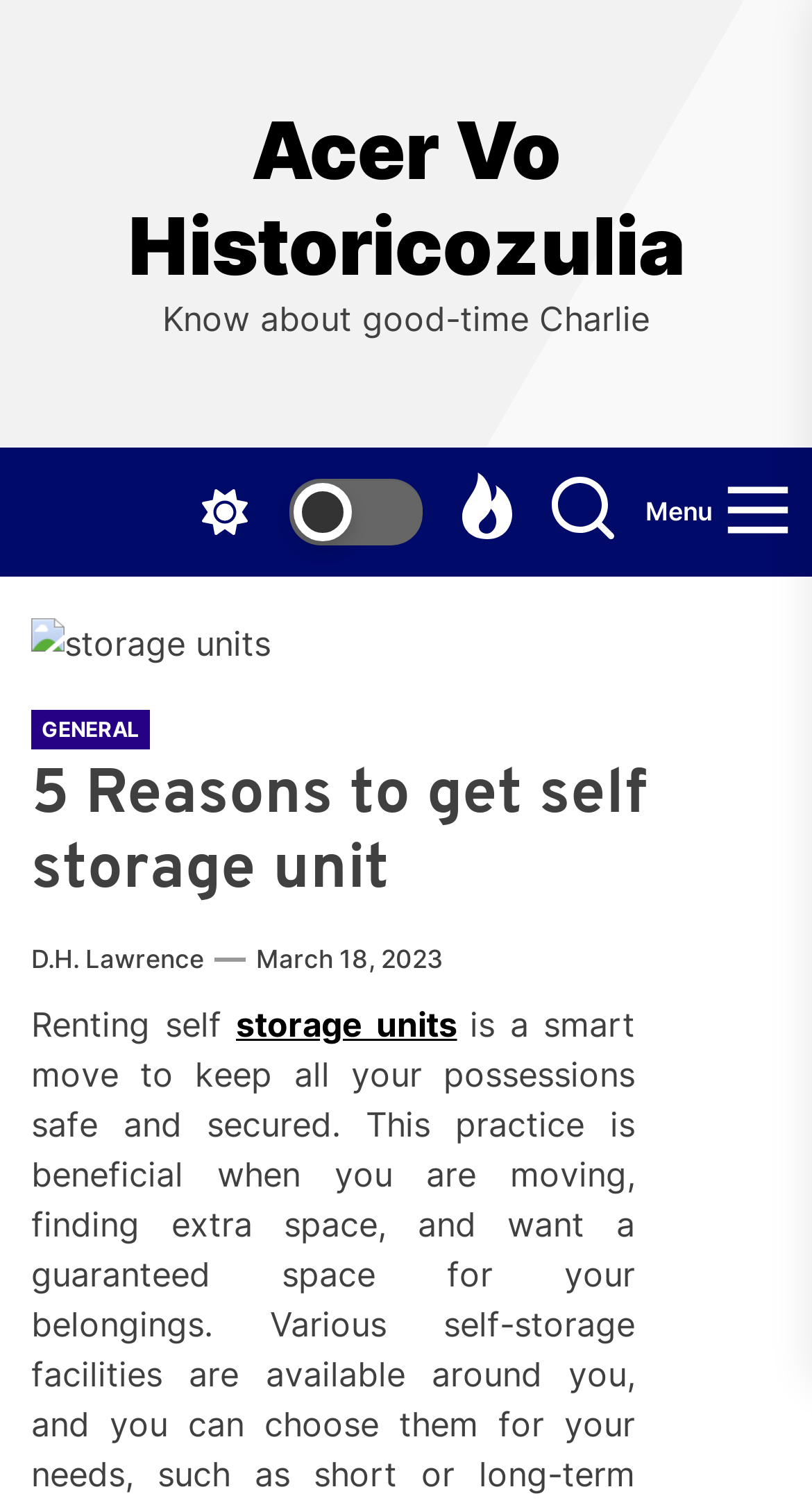Please locate the bounding box coordinates of the element that should be clicked to complete the given instruction: "Follow the 'GENERAL' link".

[0.038, 0.47, 0.185, 0.496]